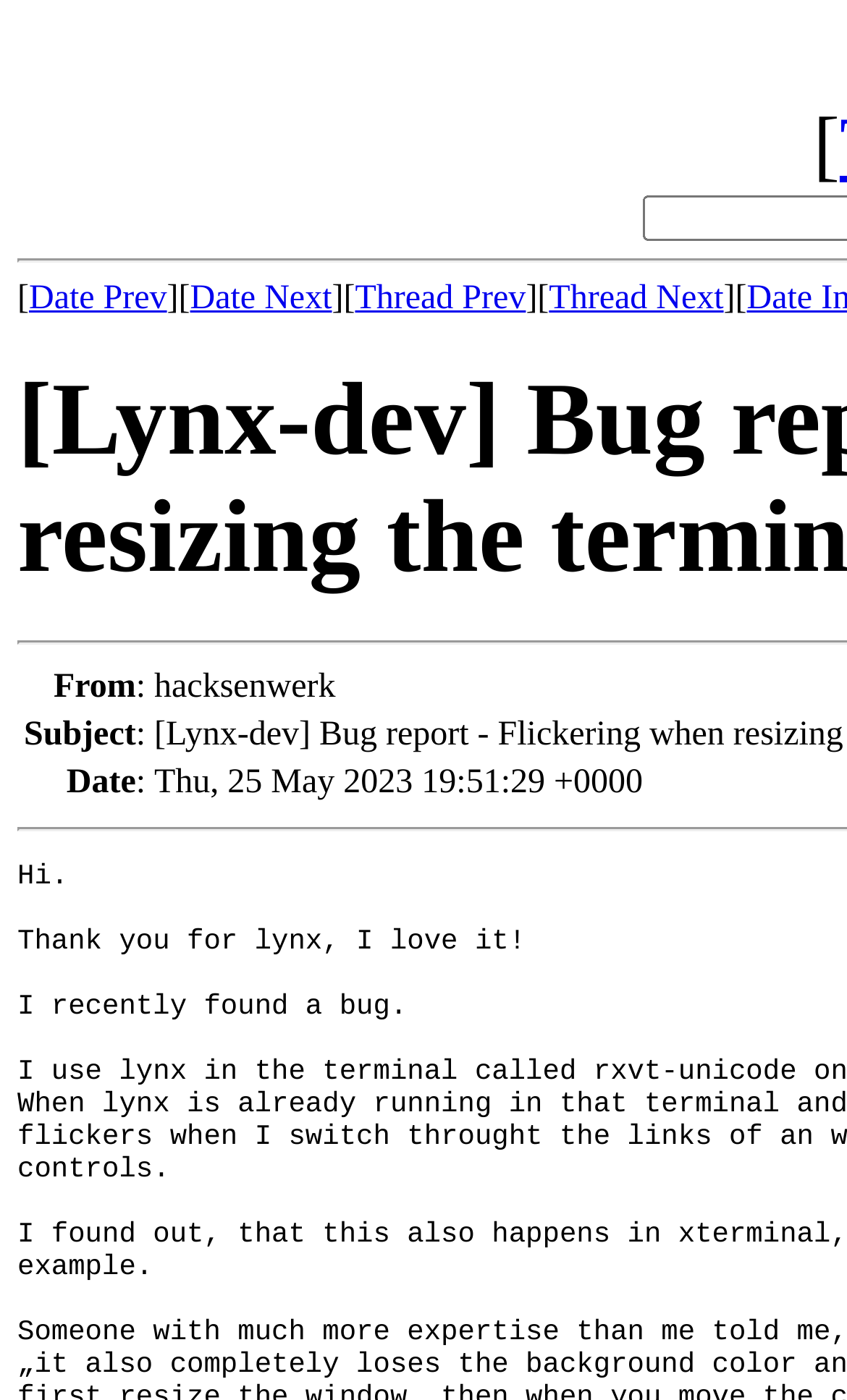Using the provided element description: "Thread Next", identify the bounding box coordinates. The coordinates should be four floats between 0 and 1 in the order [left, top, right, bottom].

[0.648, 0.2, 0.854, 0.226]